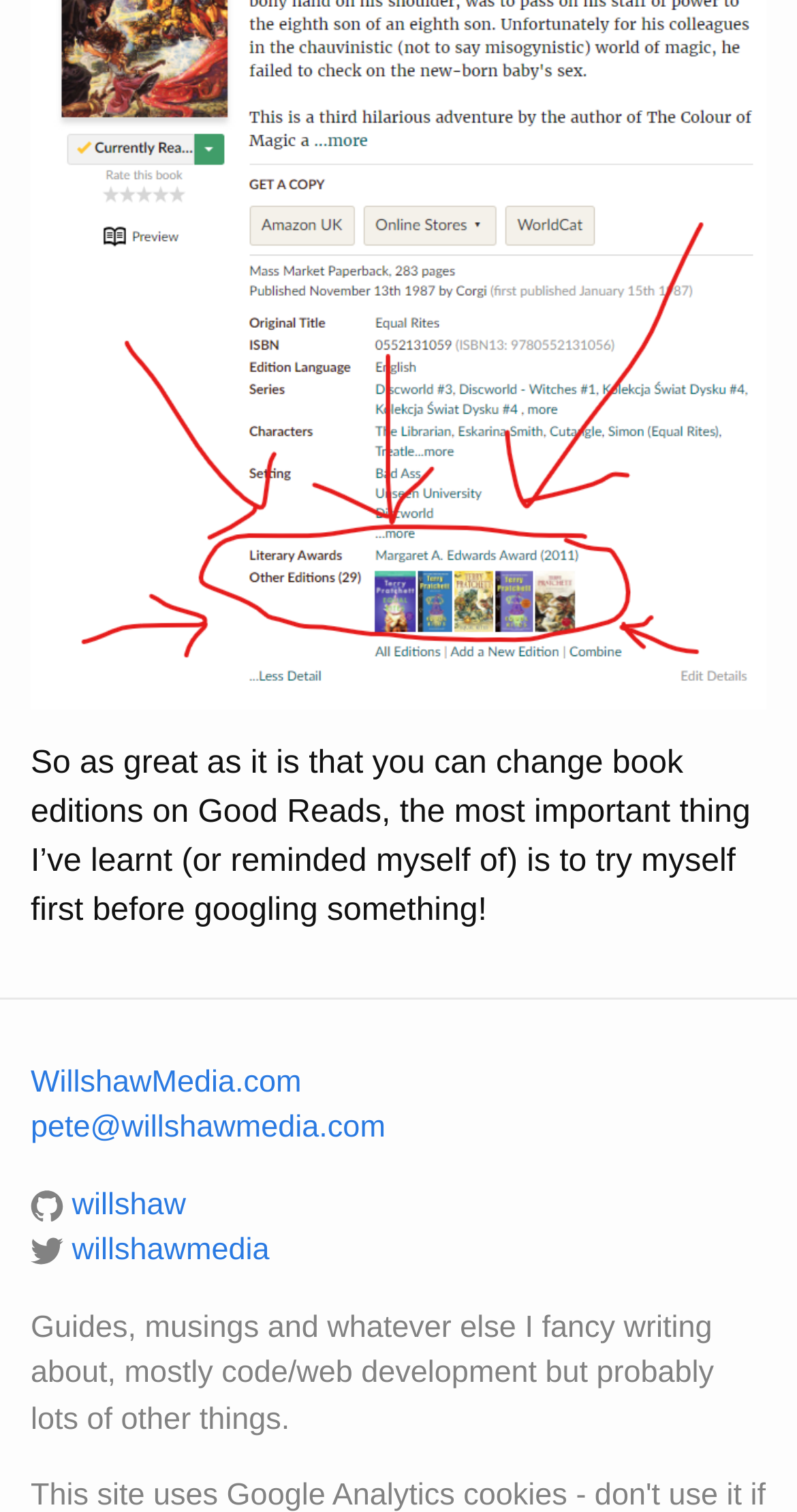Given the element description: "willshaw", predict the bounding box coordinates of this UI element. The coordinates must be four float numbers between 0 and 1, given as [left, top, right, bottom].

[0.038, 0.785, 0.233, 0.808]